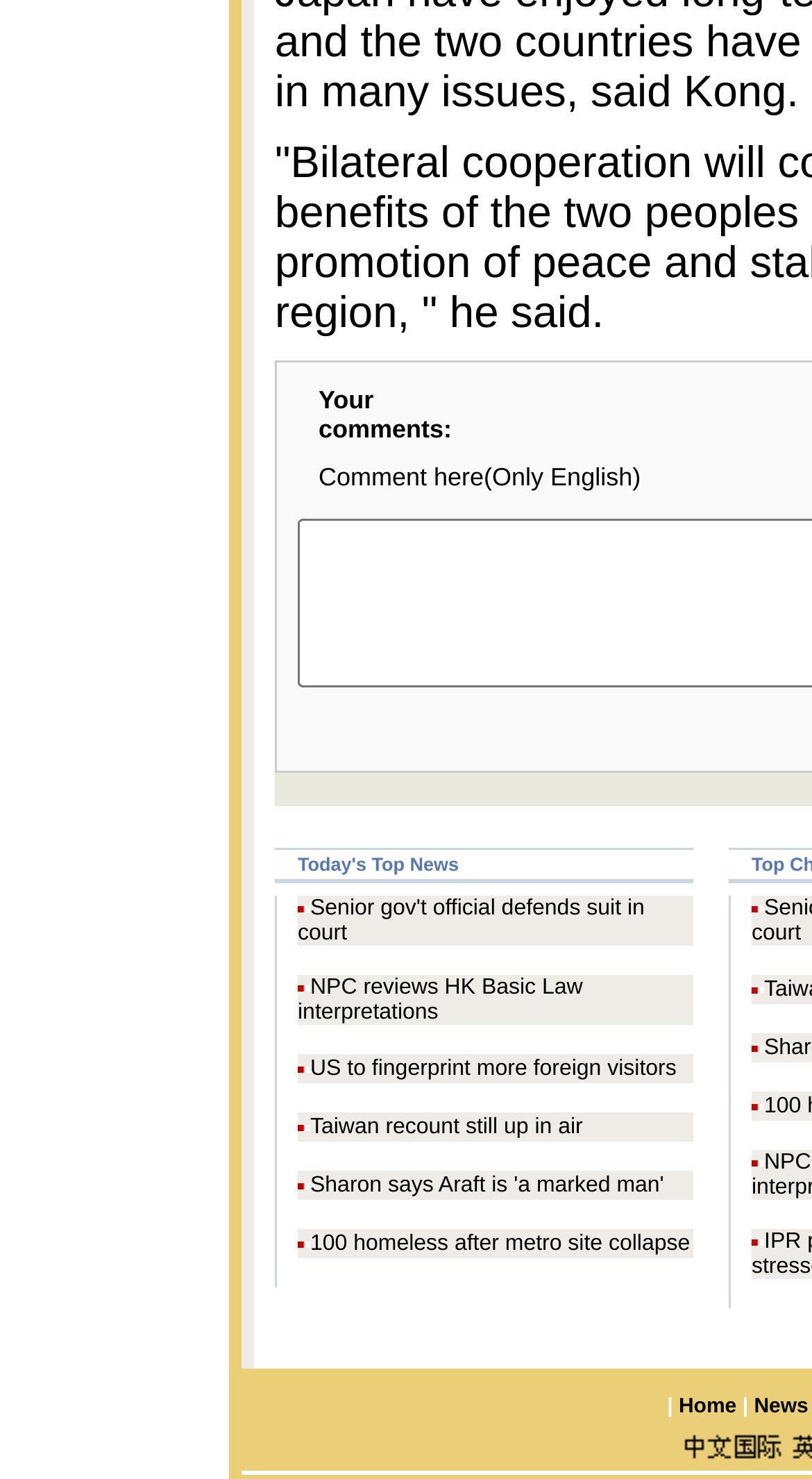Provide the bounding box coordinates of the HTML element described by the text: "News". The coordinates should be in the format [left, top, right, bottom] with values between 0 and 1.

[0.929, 0.944, 0.996, 0.959]